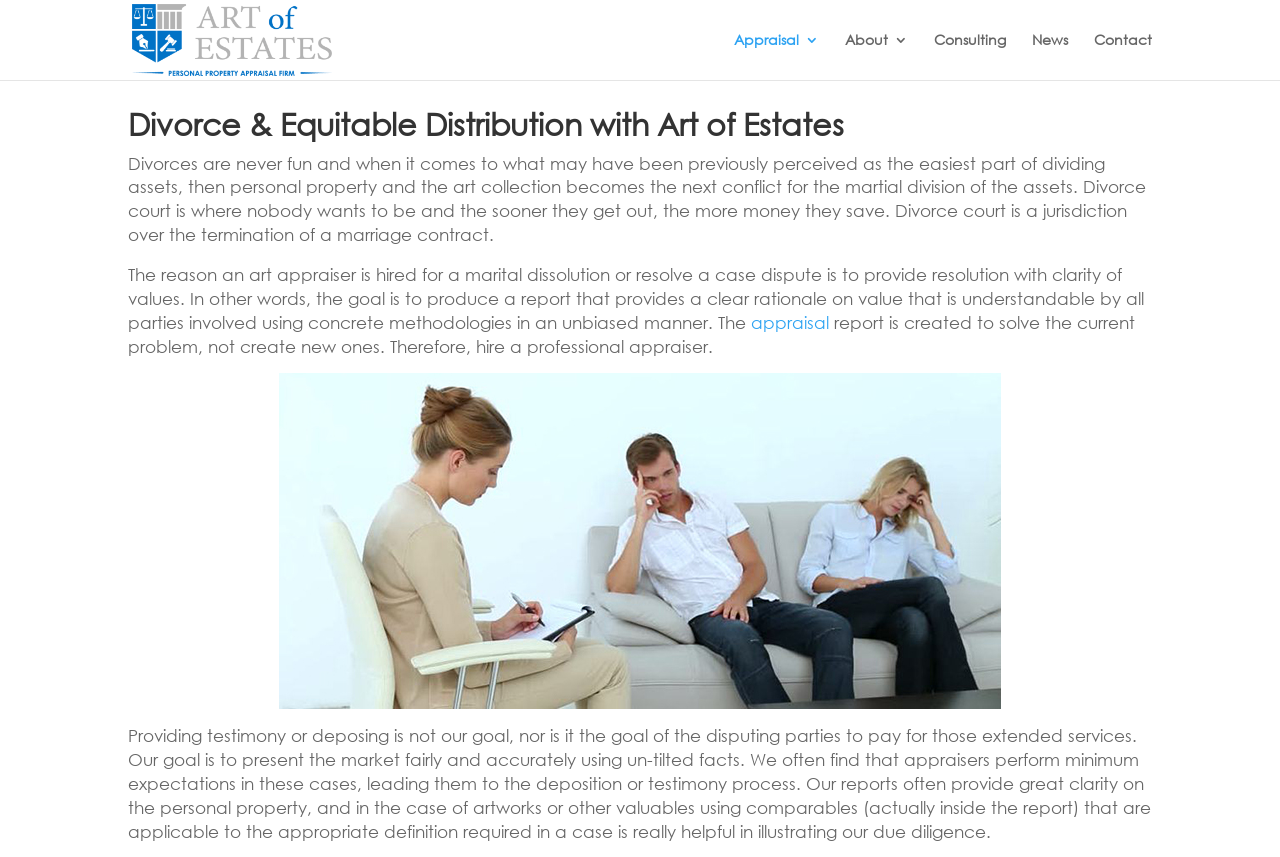Point out the bounding box coordinates of the section to click in order to follow this instruction: "Search for something".

[0.1, 0.0, 0.9, 0.001]